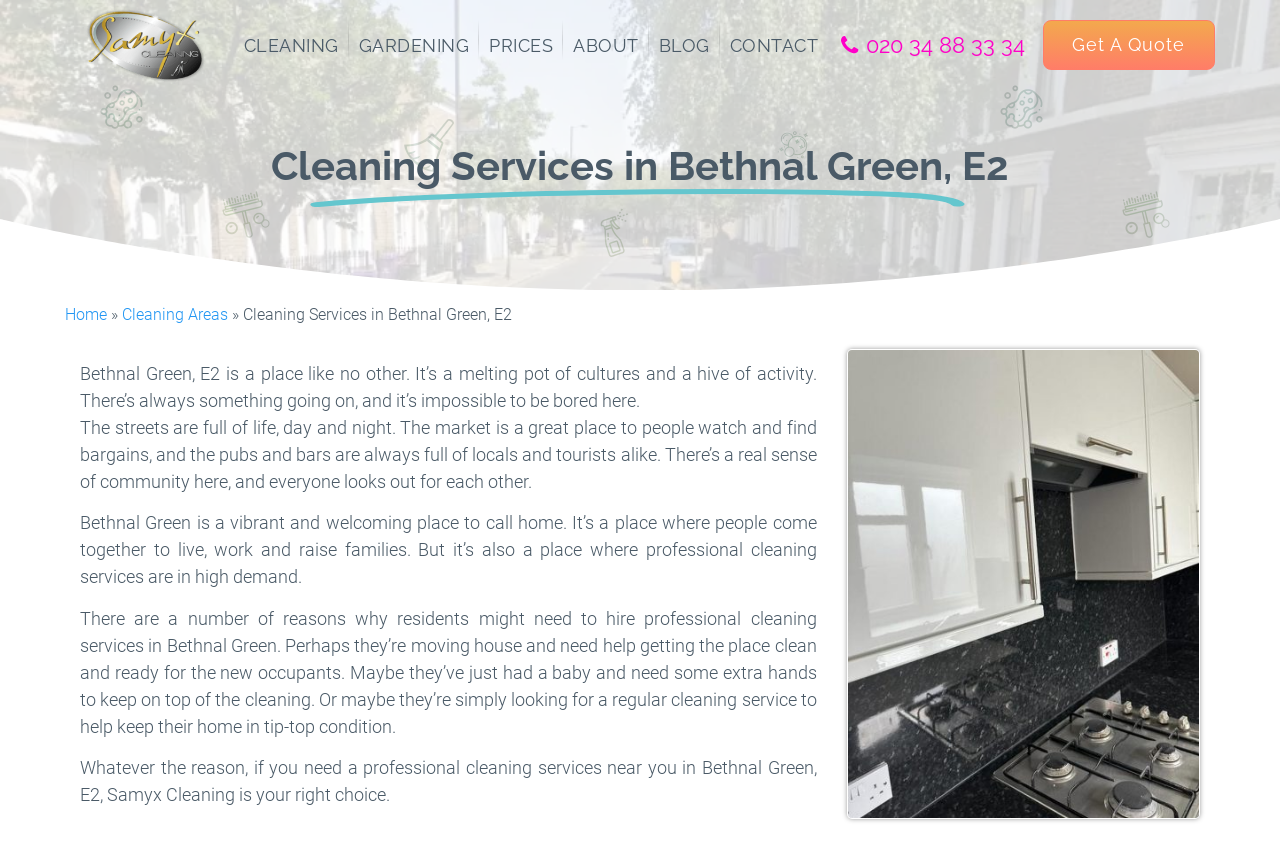Please mark the bounding box coordinates of the area that should be clicked to carry out the instruction: "Click the company logo".

[0.067, 0.009, 0.161, 0.098]